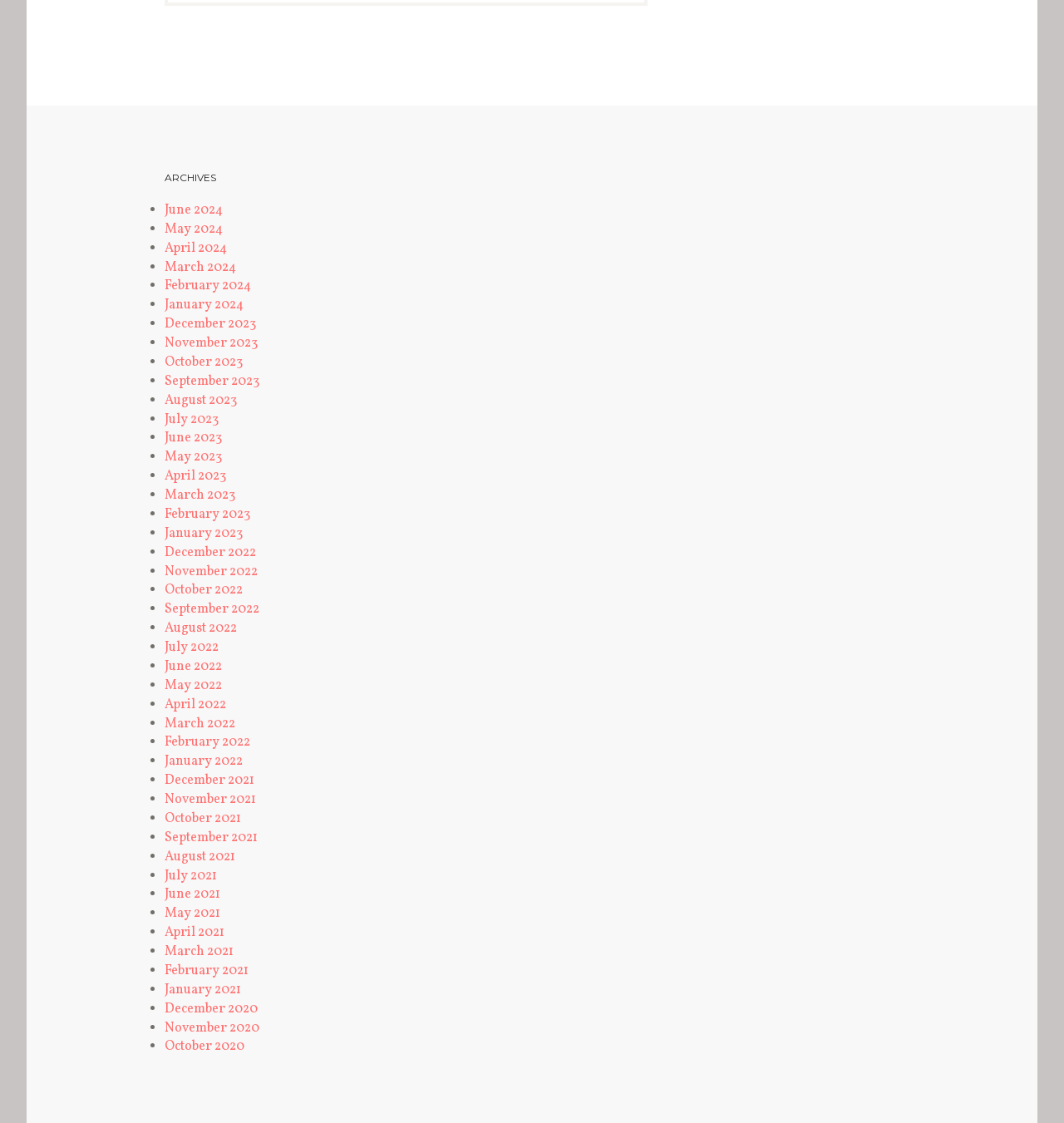Could you find the bounding box coordinates of the clickable area to complete this instruction: "View archives for July 2021"?

[0.155, 0.772, 0.204, 0.788]